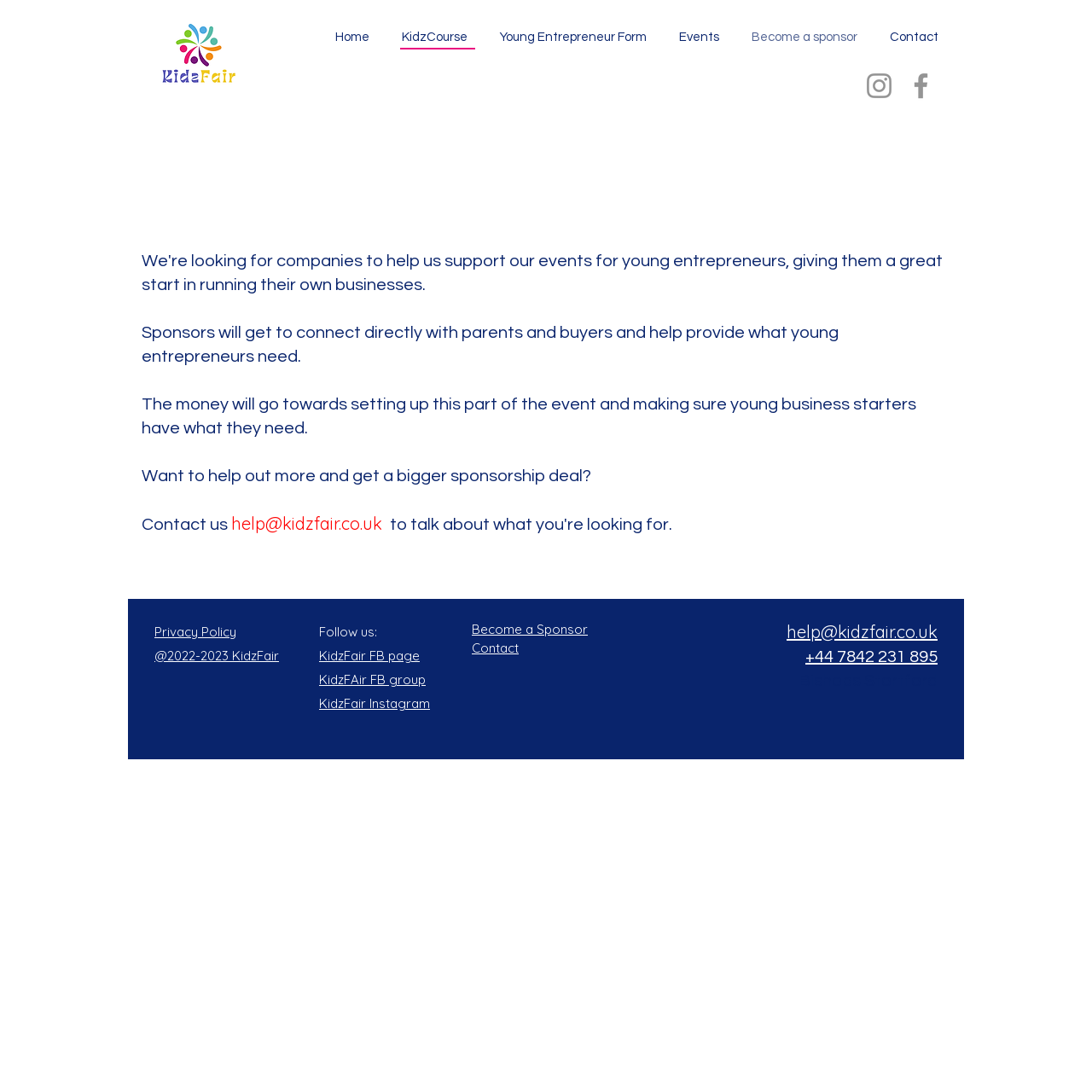Mark the bounding box of the element that matches the following description: "aria-label="Instagram"".

[0.79, 0.063, 0.82, 0.094]